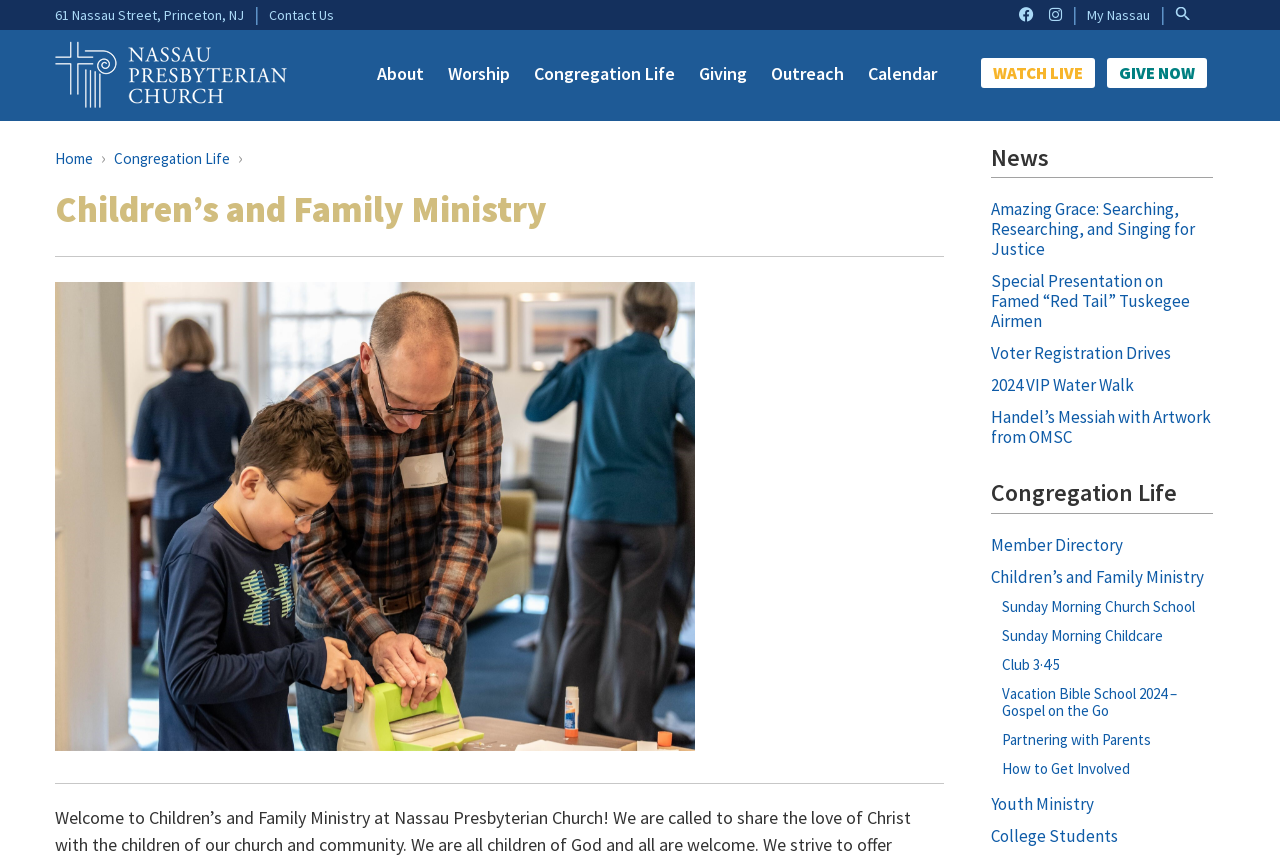Locate the bounding box of the UI element described by: "Weddings" in the given webpage screenshot.

None